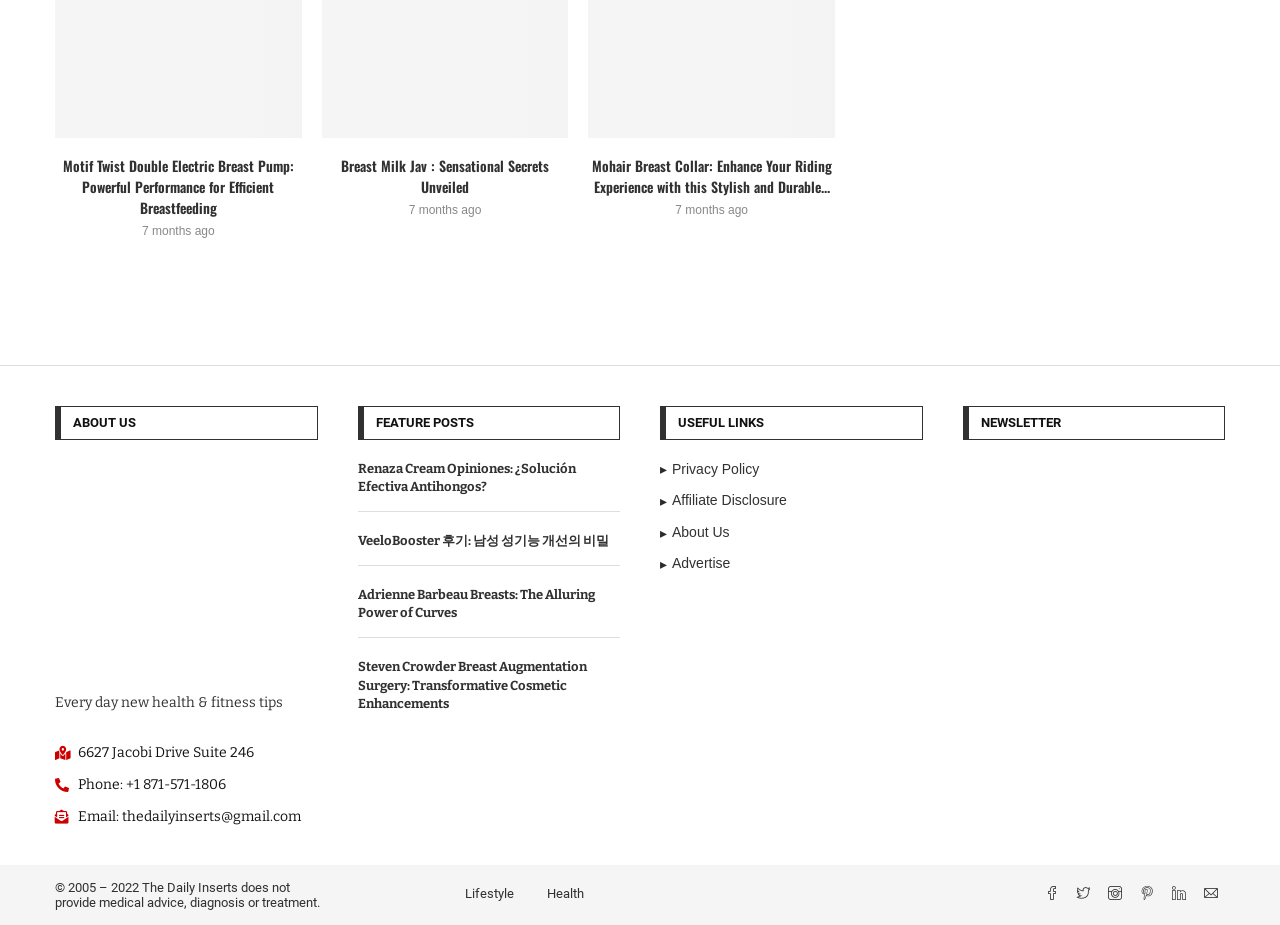Identify the bounding box coordinates of the region I need to click to complete this instruction: "Learn about Breast Milk Jav".

[0.266, 0.167, 0.429, 0.213]